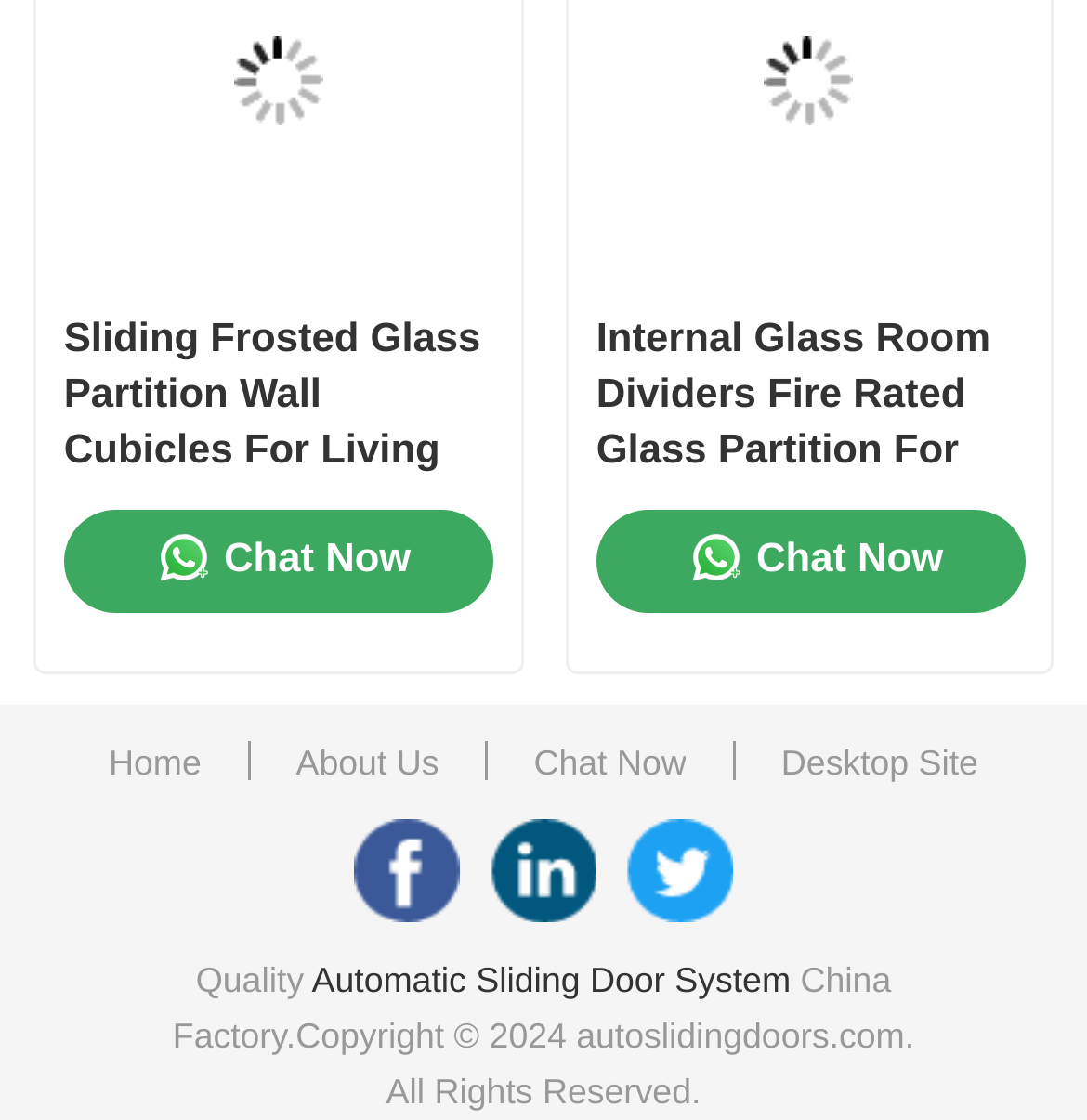Identify the bounding box coordinates for the element you need to click to achieve the following task: "Search for fatwa". Provide the bounding box coordinates as four float numbers between 0 and 1, in the form [left, top, right, bottom].

None